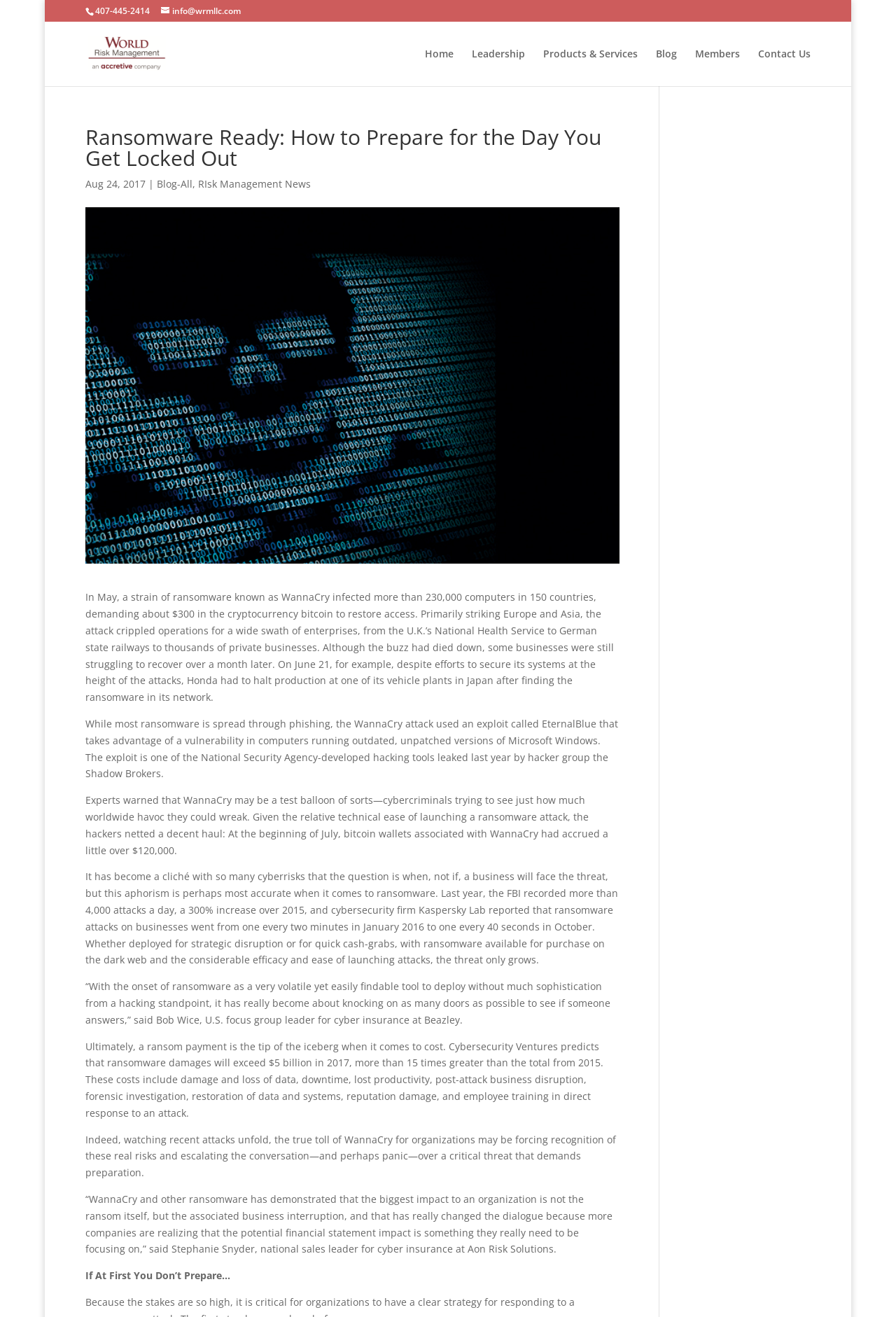Examine the image carefully and respond to the question with a detailed answer: 
What is the phone number at the top of the page?

I found the phone number by looking at the top of the page, where I saw a static text element with the phone number '407-445-2414'.